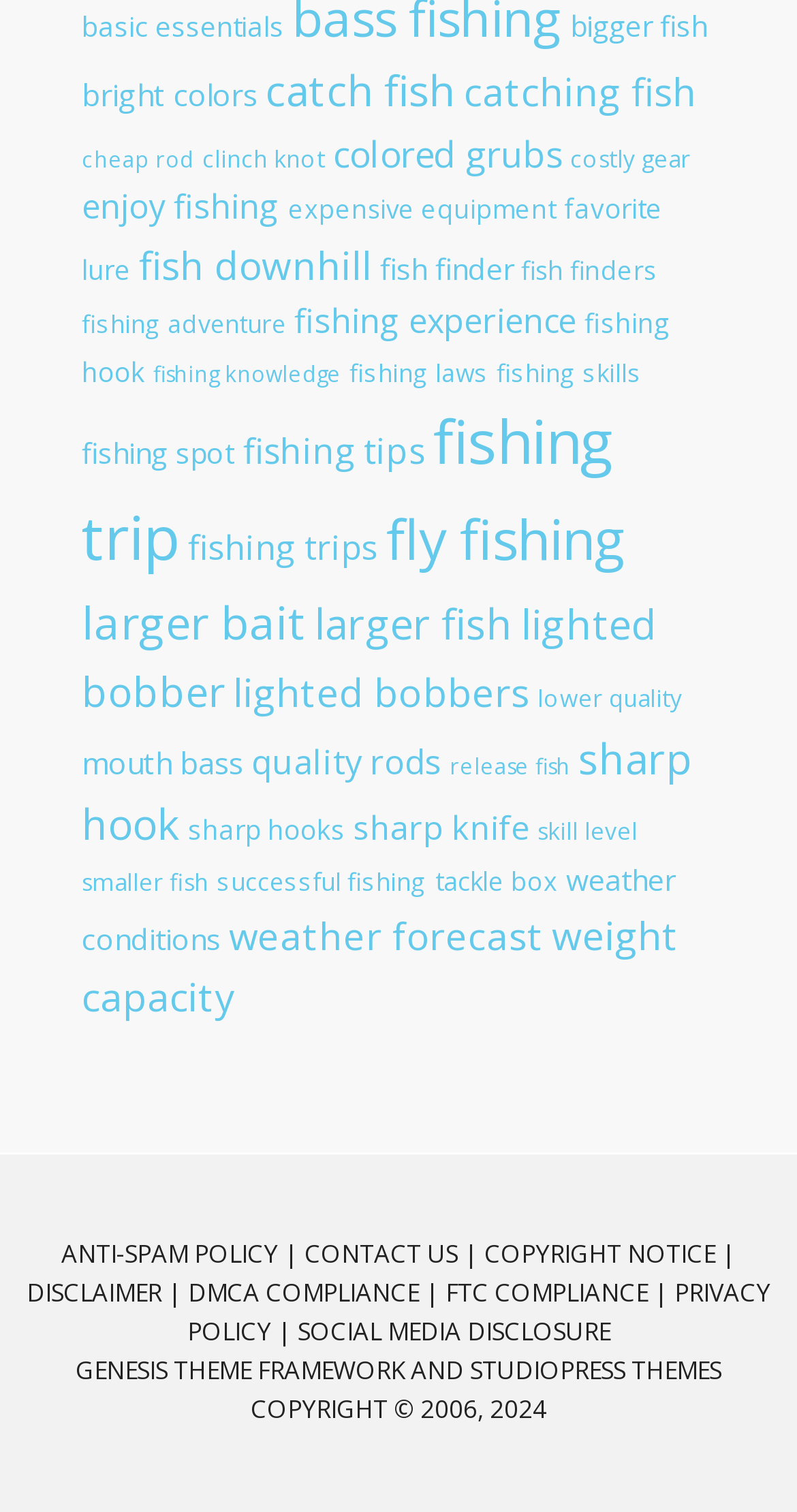Provide the bounding box for the UI element matching this description: "FTC Compliance |".

[0.559, 0.843, 0.846, 0.866]